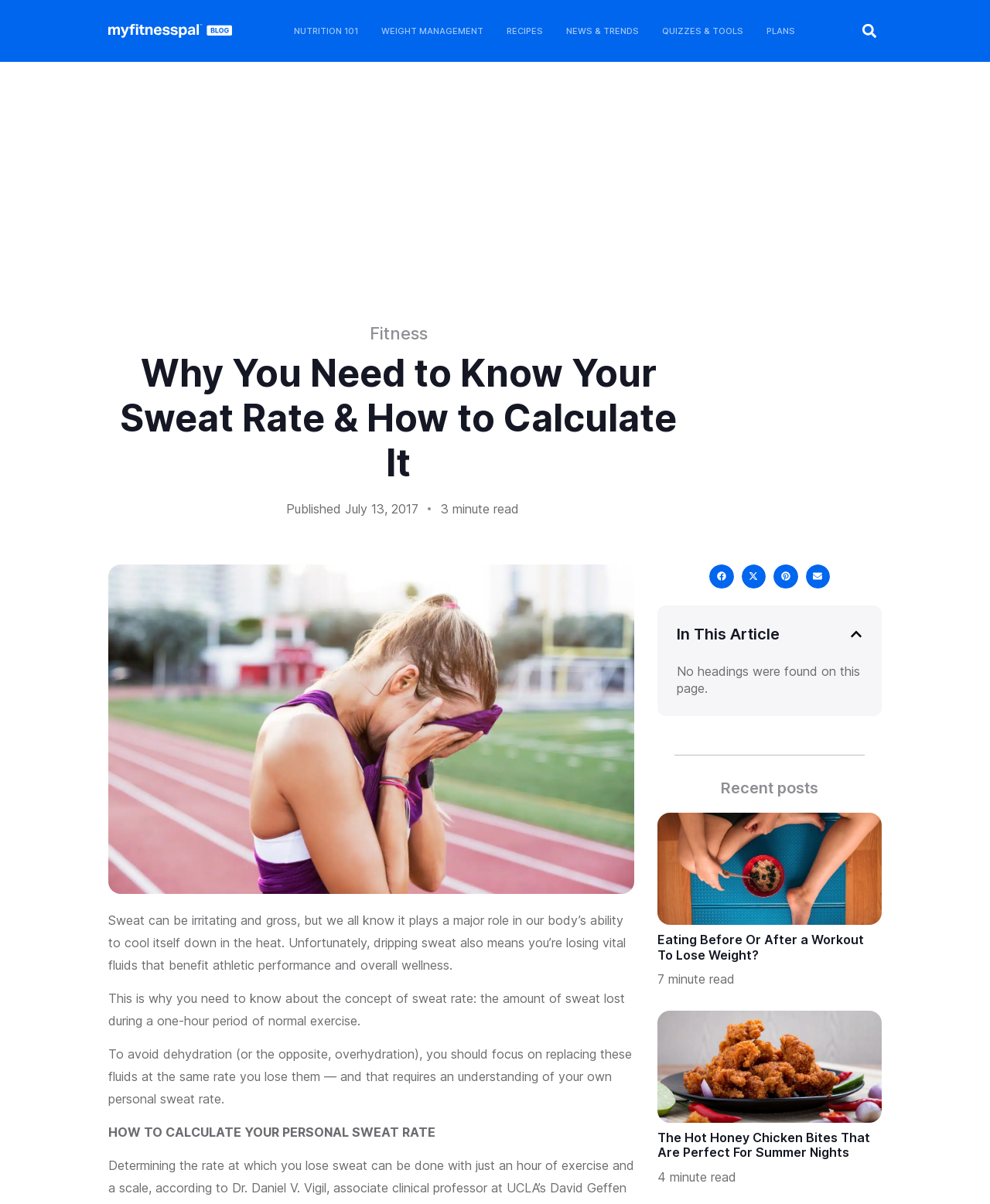What is the topic of this article?
Please give a well-detailed answer to the question.

Based on the content of the webpage, the topic of this article is about sweat rate, which is the amount of sweat lost during a one-hour period of normal exercise. This is evident from the heading 'Why You Need to Know Your Sweat Rate & How to Calculate It' and the subsequent paragraphs that discuss the importance of knowing one's sweat rate.